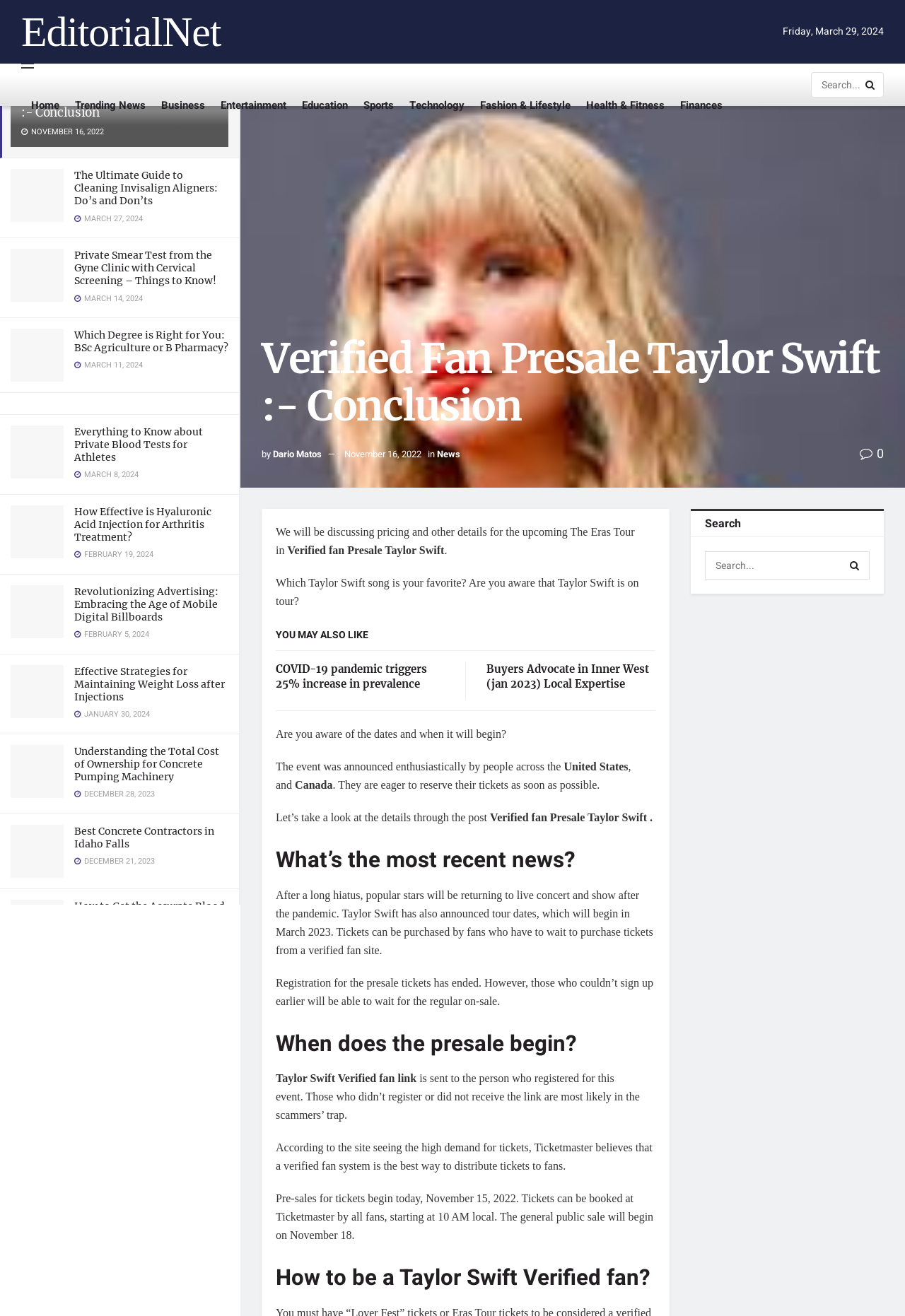Determine which piece of text is the heading of the webpage and provide it.

Verified Fan Presale Taylor Swift :- Conclusion